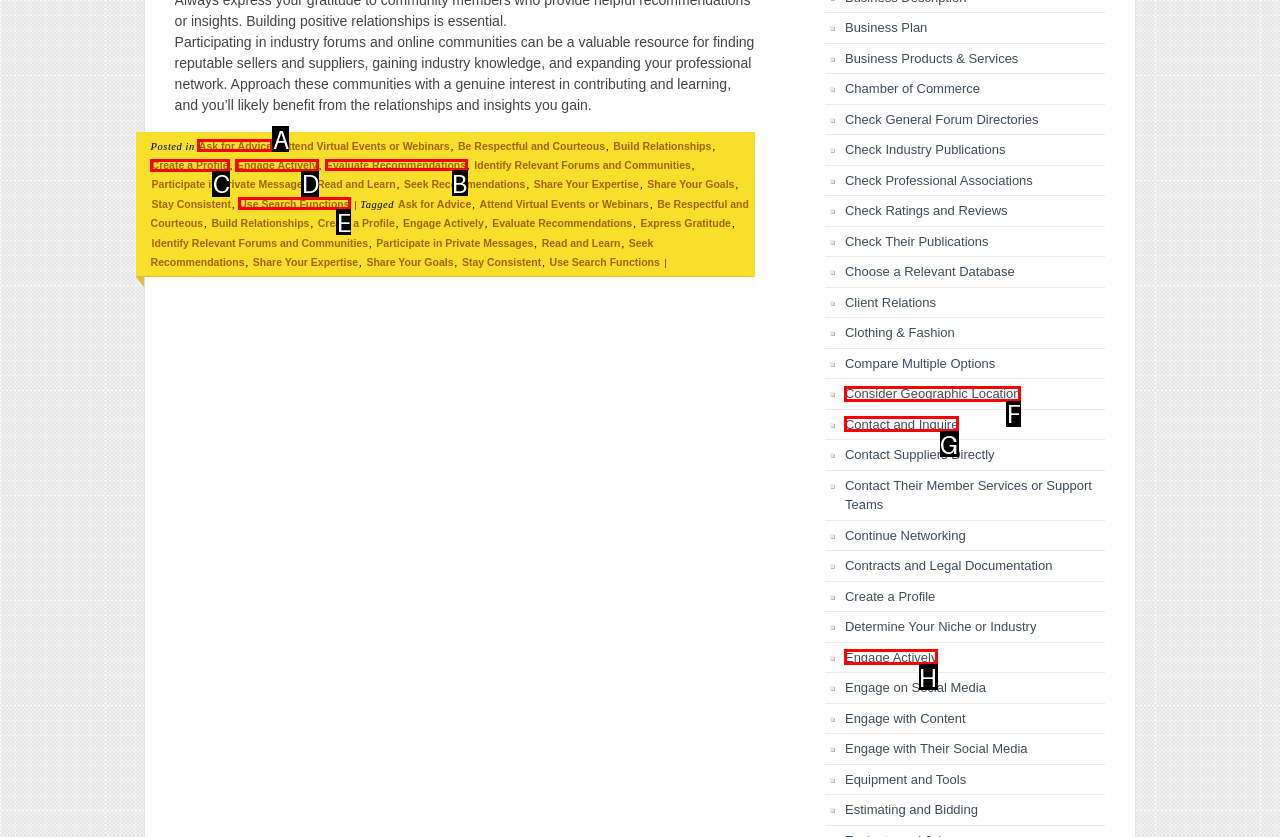Please indicate which HTML element to click in order to fulfill the following task: Click on 'Evaluate Recommendations' Respond with the letter of the chosen option.

B